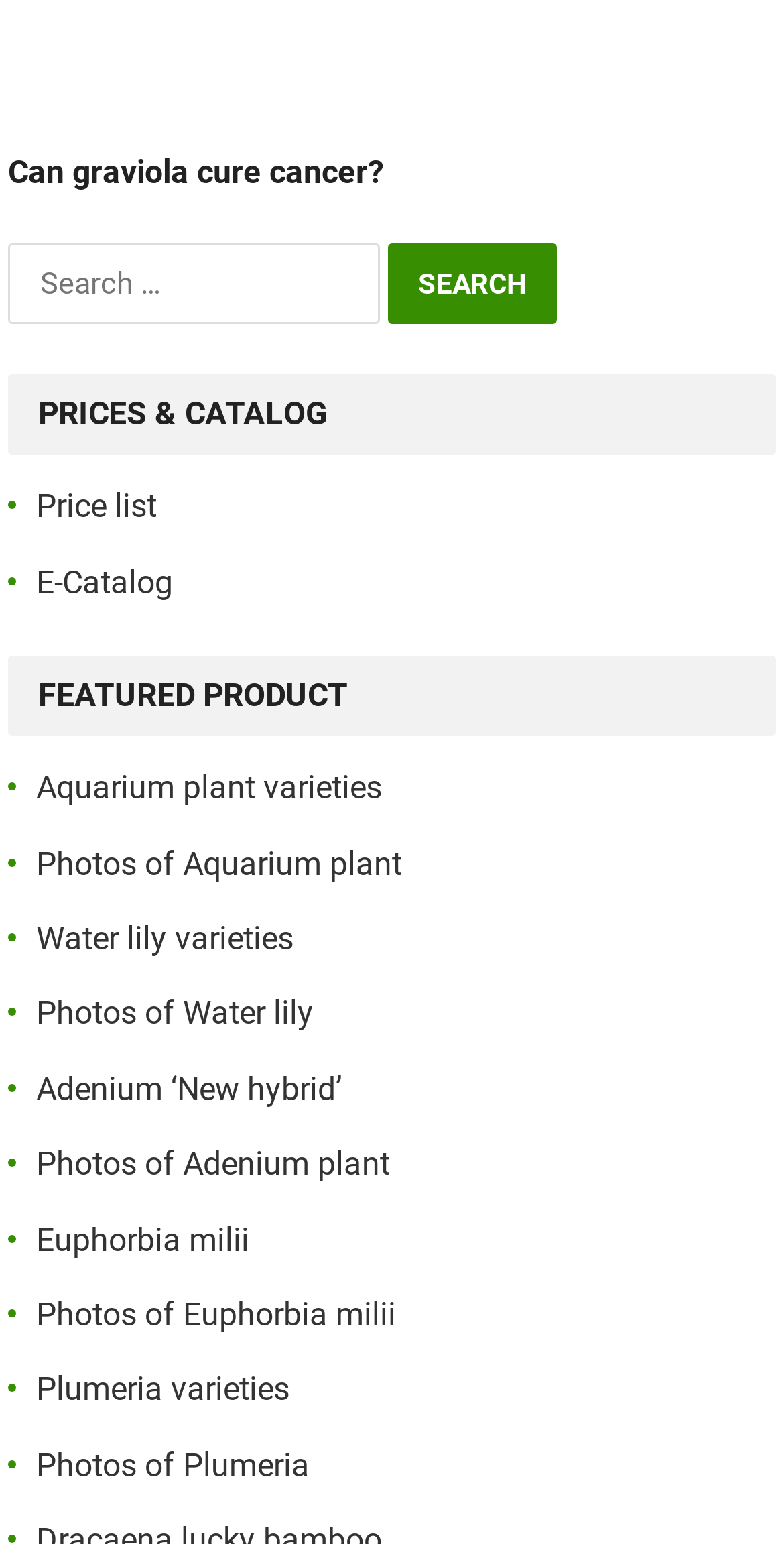Provide a short answer using a single word or phrase for the following question: 
What is the name of the first product link?

Price list